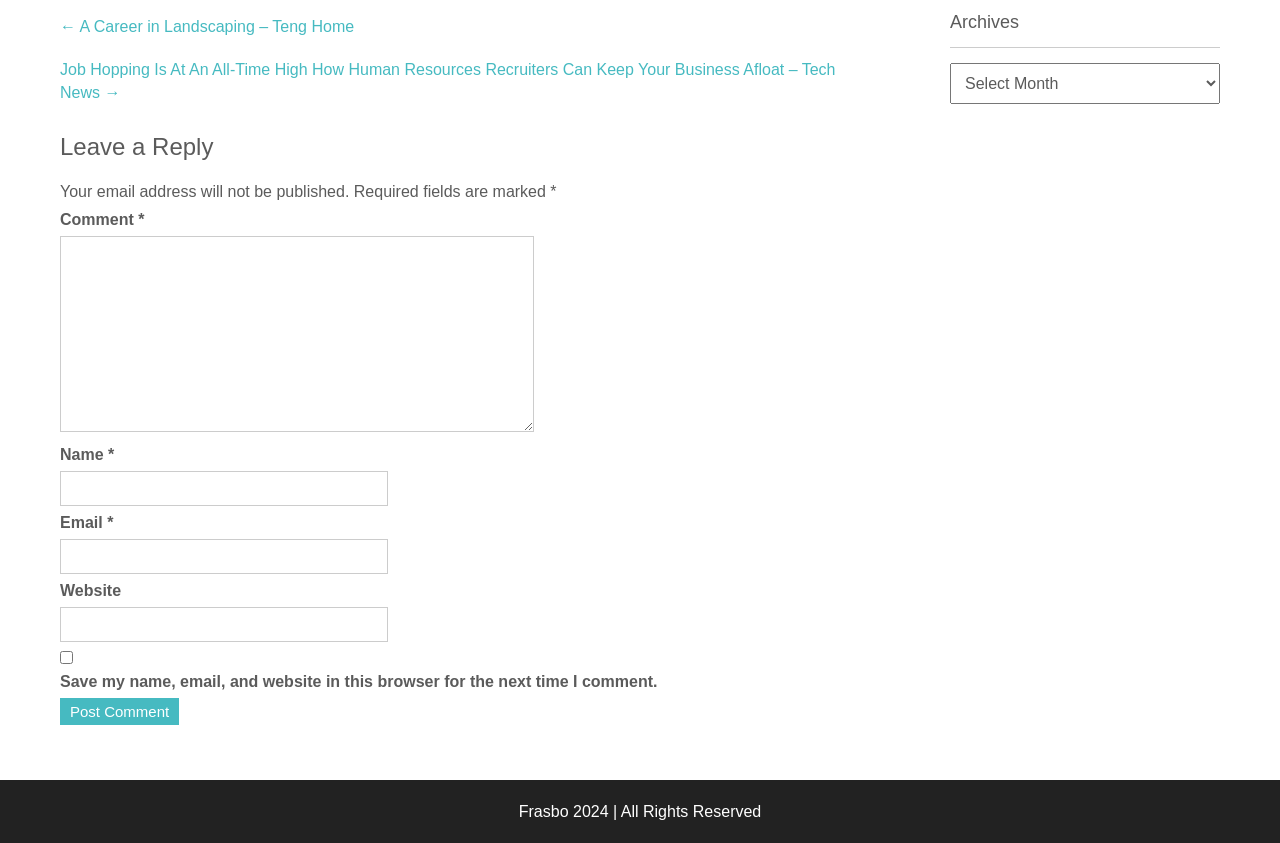Find the bounding box coordinates for the element described here: "parent_node: Email * aria-describedby="email-notes" name="email"".

[0.047, 0.64, 0.303, 0.681]